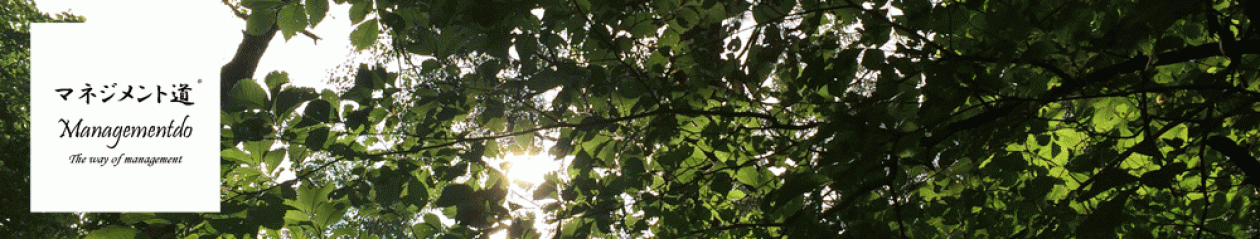Elaborate on the image with a comprehensive description.

The image features a serene natural backdrop, with lush green leaves creating a canopy that softly filters the sunlight. In the foreground, the text appears in both Japanese and English, reading "マネジメント道" (Managementdo) and "The way of management," indicating a theme centered around management principles or philosophy. The design captures a blend of nature and thoughtful leadership, embodying the essence of balance between ecological sustainability and effective management. This image likely serves as a welcoming introduction to the content or discussions related to sustainable management practices within the context of events like COP28.